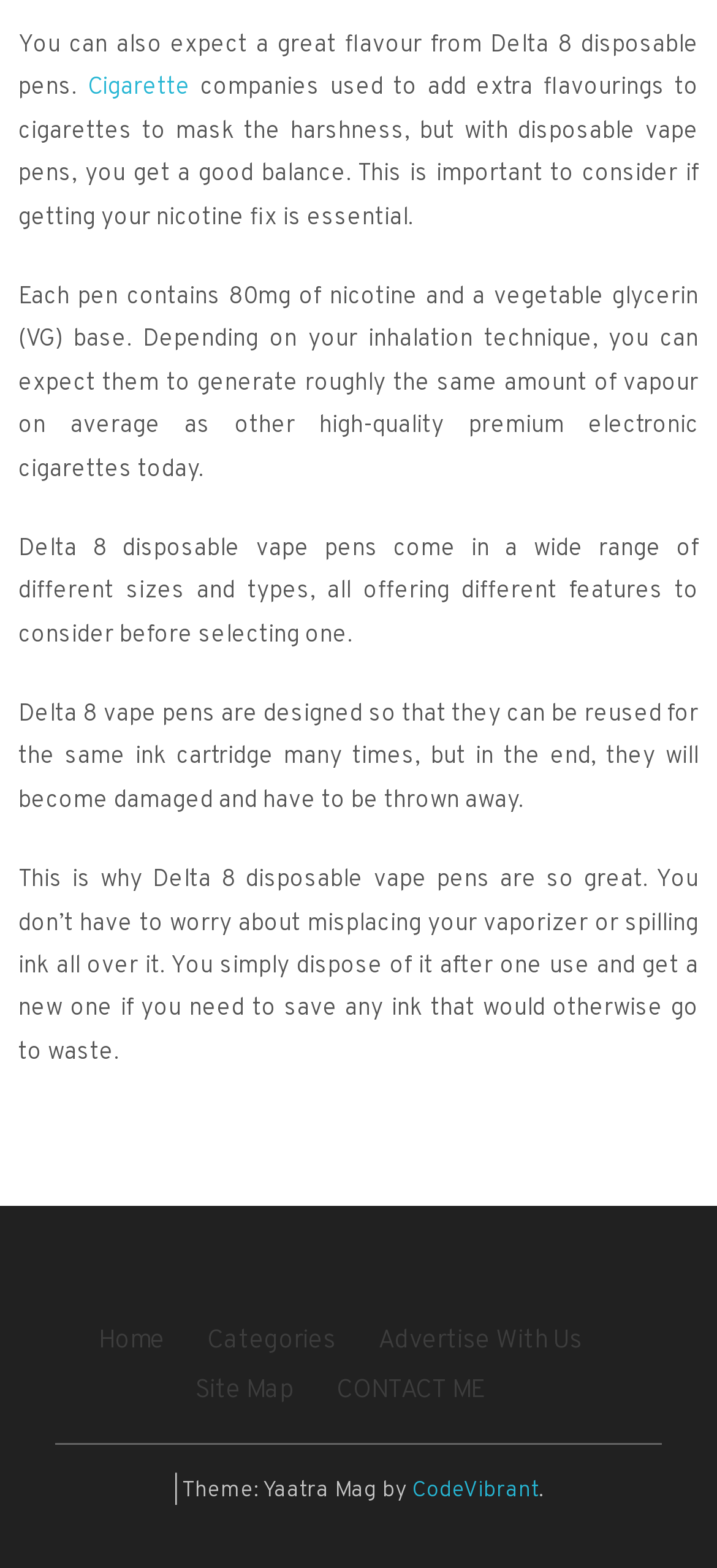What is the main topic of this webpage?
Make sure to answer the question with a detailed and comprehensive explanation.

Based on the static text elements on the webpage, it appears that the main topic is discussing the benefits and features of Delta 8 disposable vape pens, including their flavor, nicotine content, and reusability.